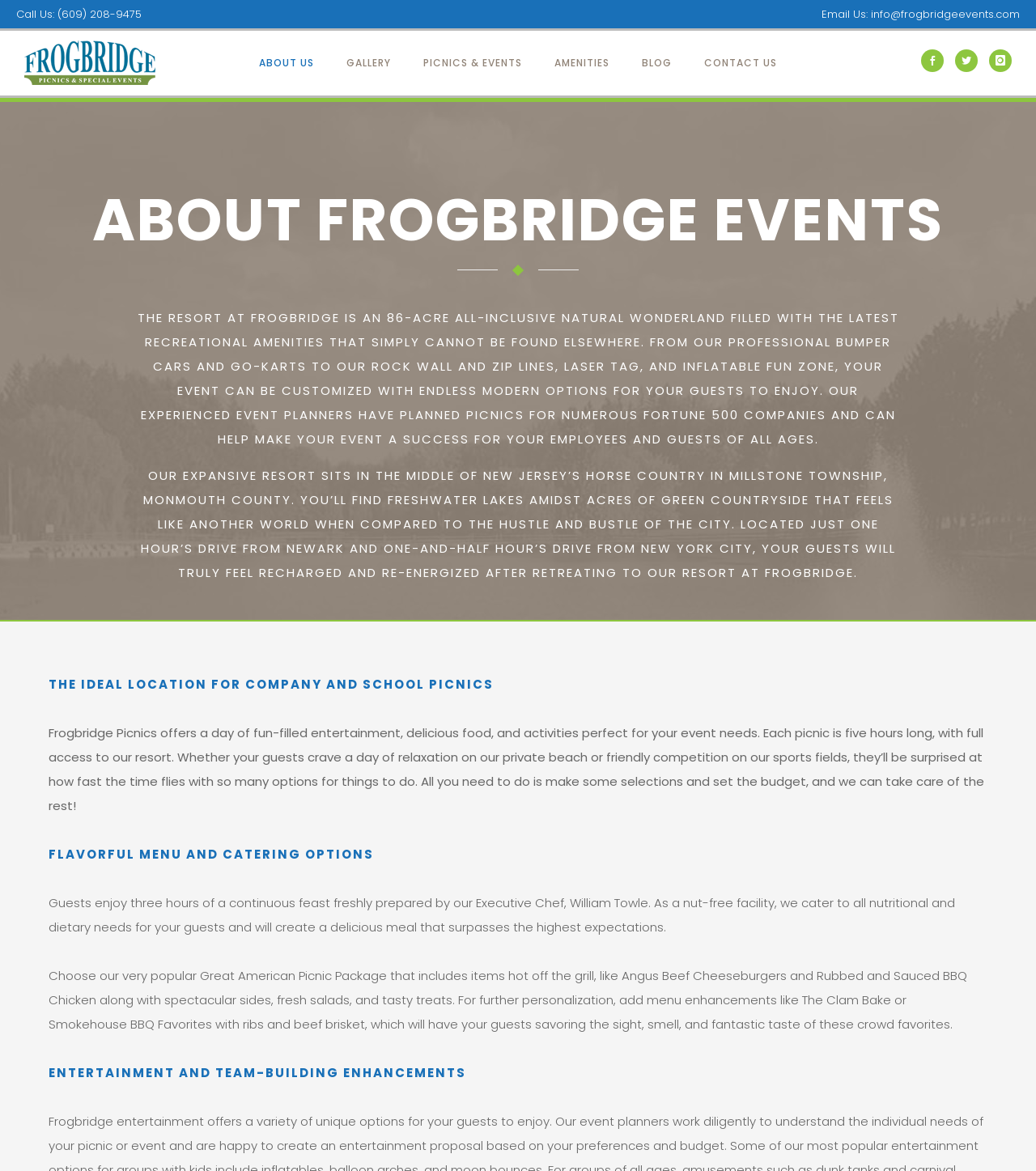Locate the bounding box coordinates of the element that should be clicked to fulfill the instruction: "Learn more about the company".

[0.234, 0.048, 0.319, 0.06]